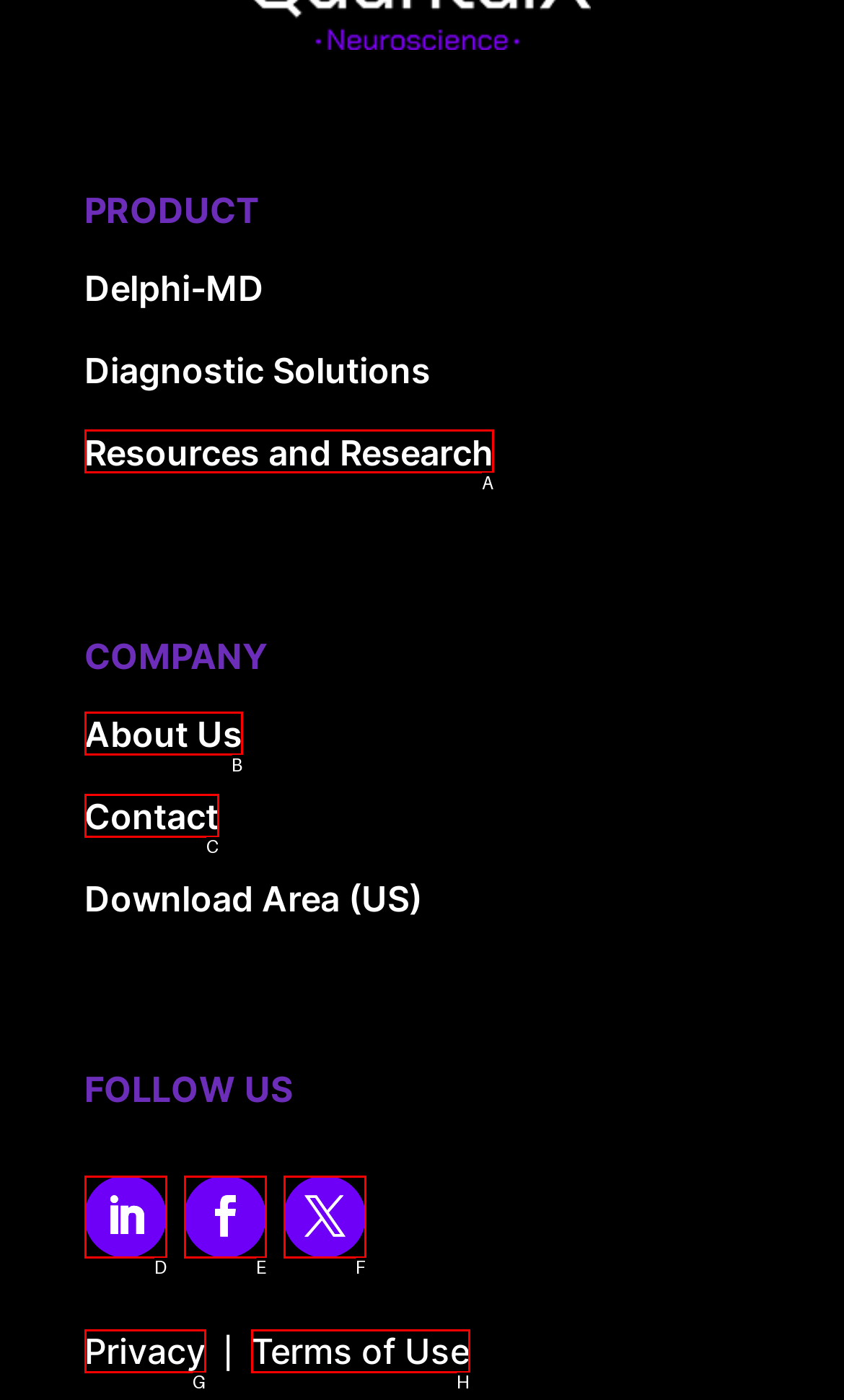Choose the option that matches the following description: Follow
Answer with the letter of the correct option.

E